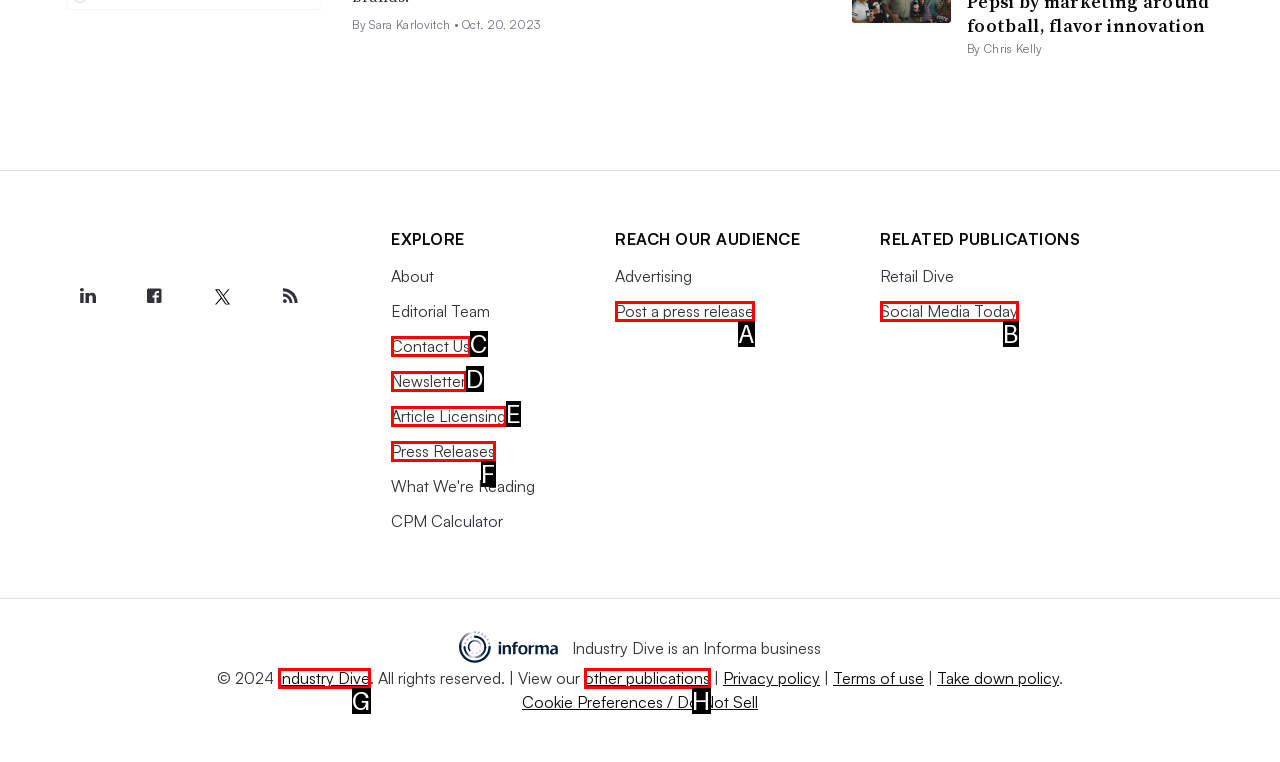Select the HTML element that matches the description: Newsletter
Respond with the letter of the correct choice from the given options directly.

D